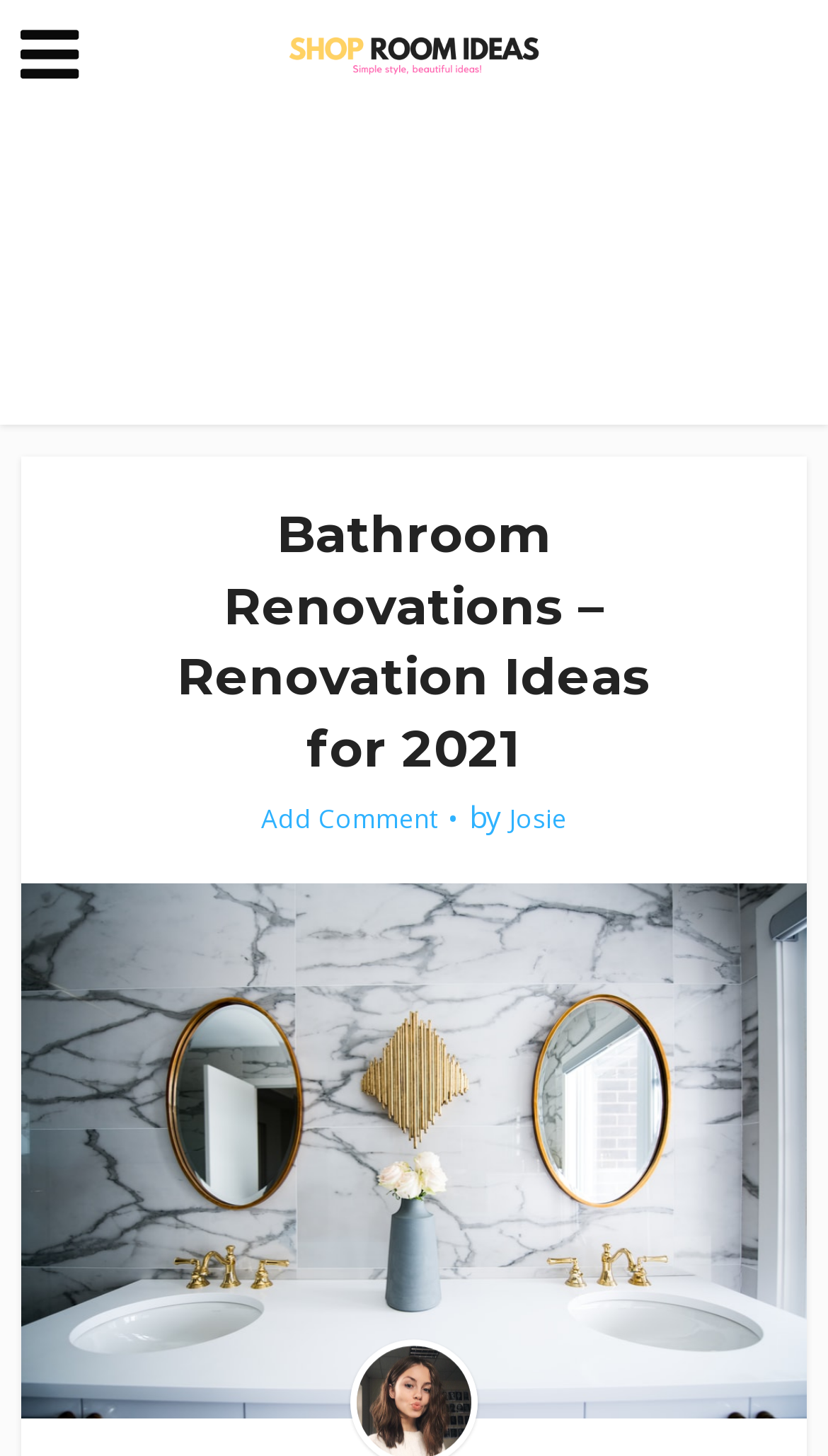Answer the question below with a single word or a brief phrase: 
What is the text on the top-left corner of the webpage?

uf0c9